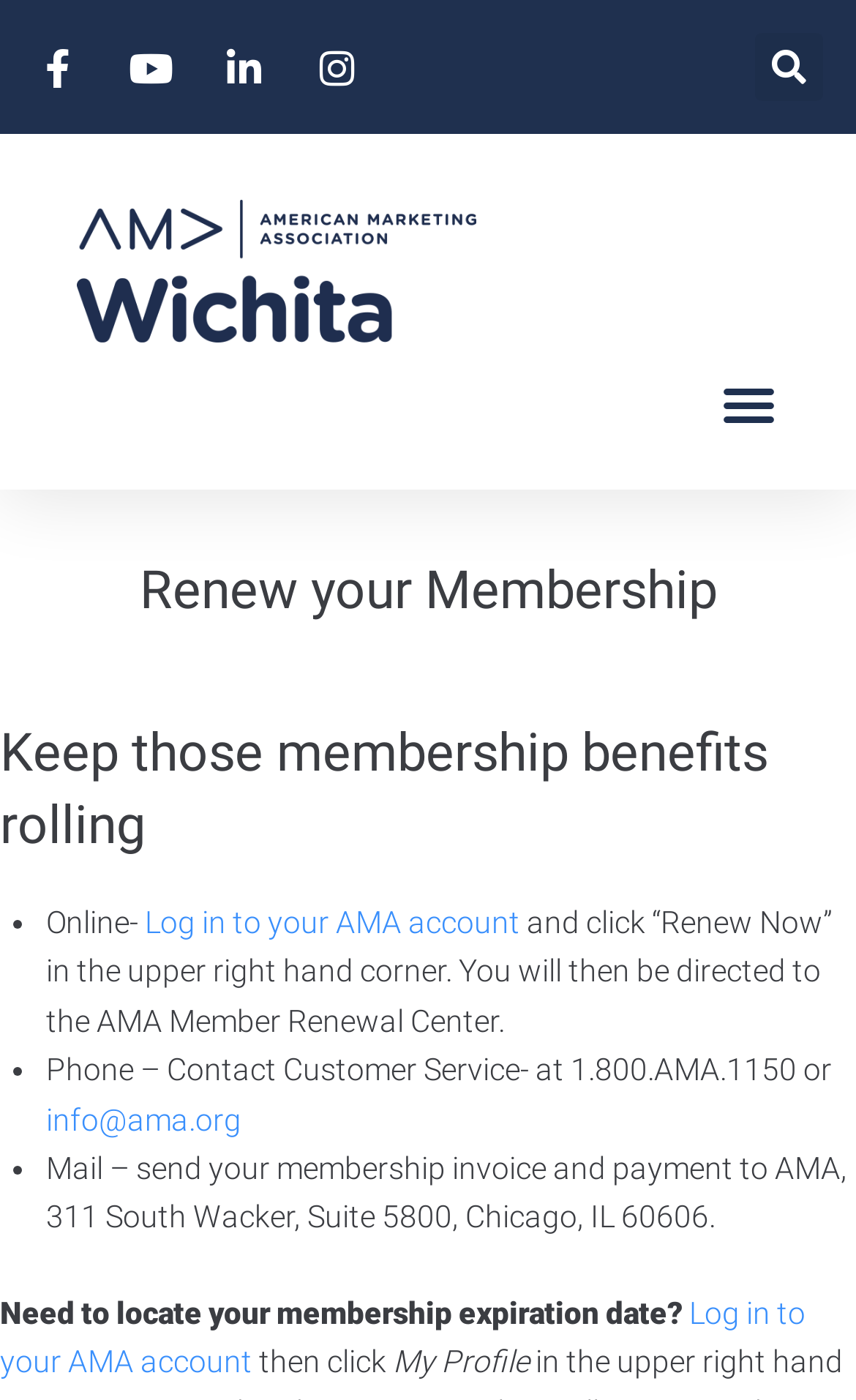Answer the question using only a single word or phrase: 
Where is the 'Search' button located?

Top right corner